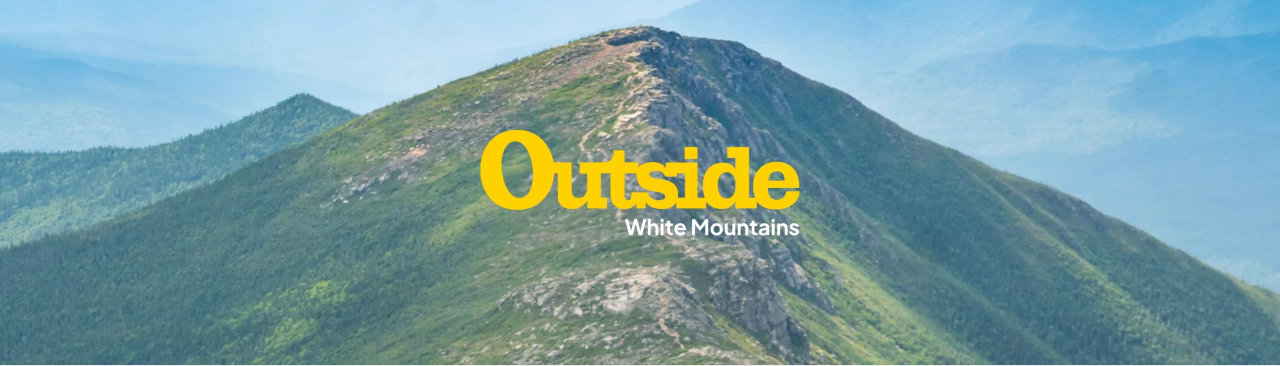Give a detailed account of what is happening in the image.

This captivating image showcases the majestic landscape of the White Mountains, highlighting a prominent peak bathed in lush greenery and bathed in serene blue hues of the sky. The foreground features bold text that reads "Outside" in vibrant yellow, accompanied by the phrase "White Mountains" in a more subdued style beneath it. This visual not only emphasizes the stunning natural beauty of the region but also evokes a sense of adventure and exploration associated with outdoor activities in the White Mountains. The image serves as a striking backdrop, inviting viewers to engage with the breathtaking scenery and the adventures that await in this iconic location.